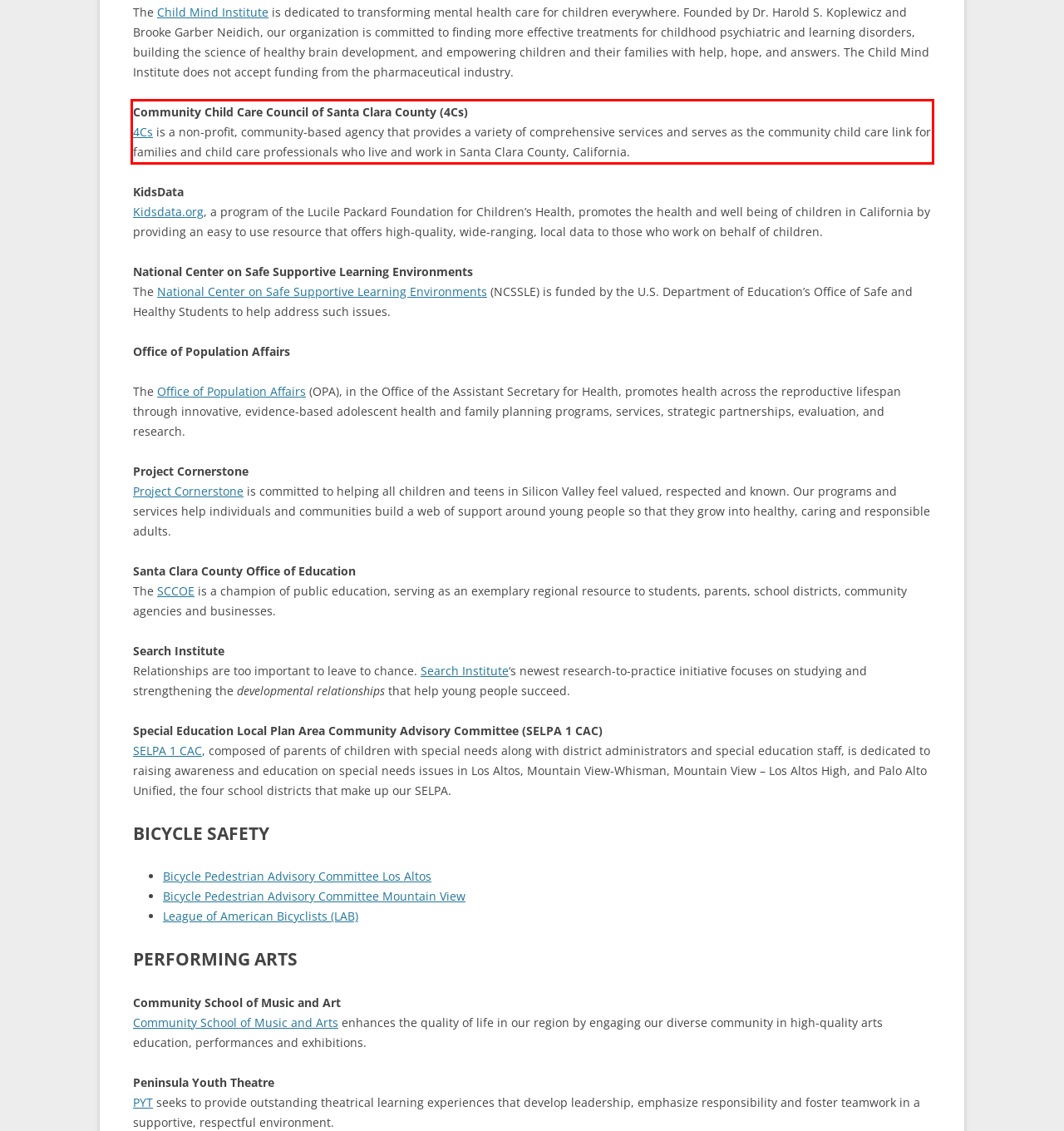Please identify and extract the text content from the UI element encased in a red bounding box on the provided webpage screenshot.

Community Child Care Council of Santa Clara County (4Cs) 4Cs is a non-profit, community-based agency that provides a variety of comprehensive services and serves as the community child care link for families and child care professionals who live and work in Santa Clara County, California.